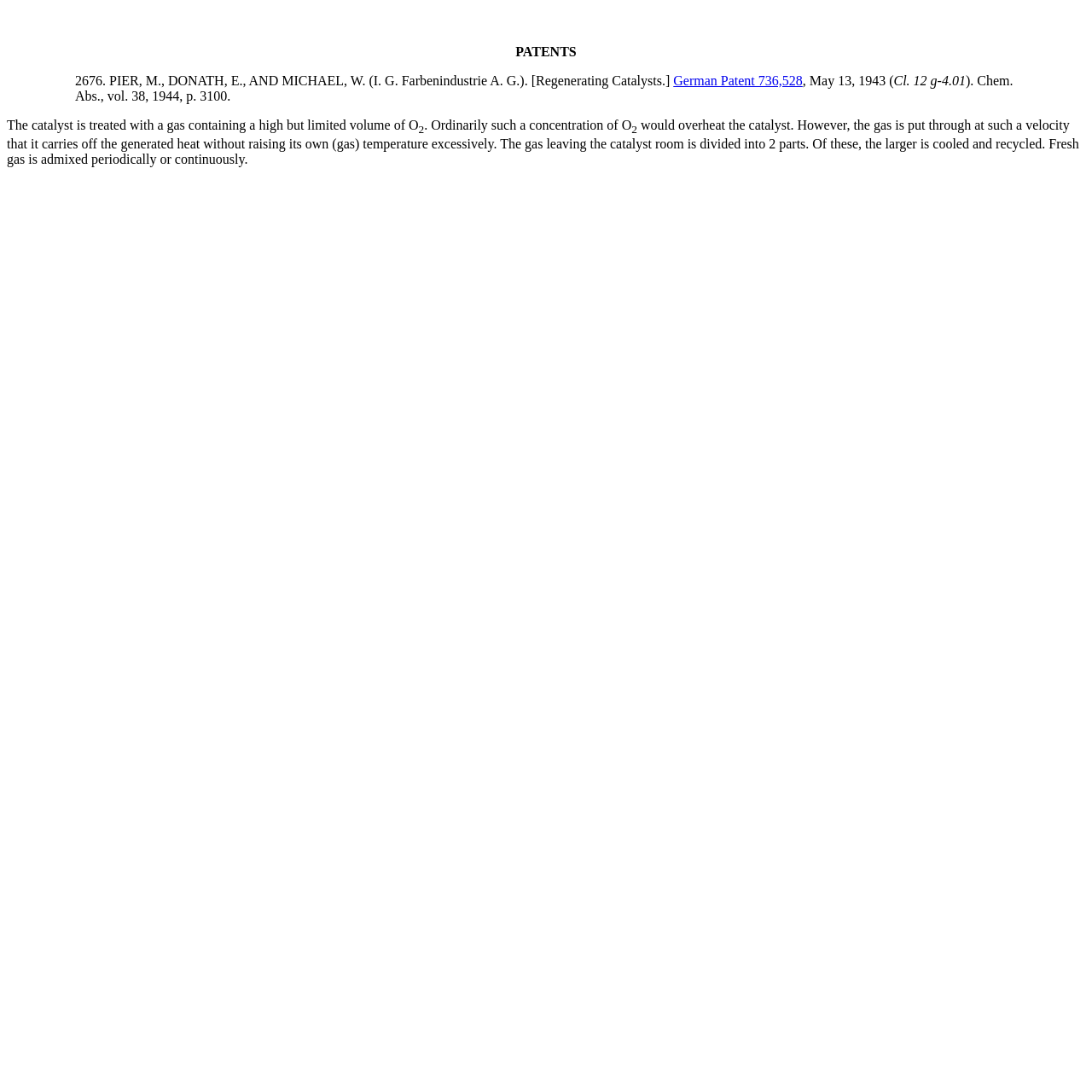Using the information in the image, give a comprehensive answer to the question: 
What is the volume of O2 in the gas?

The volume of O2 in the gas can be found in the text 'The catalyst is treated with a gas containing a high but limited volume of O2.' which describes the process of treating the catalyst.